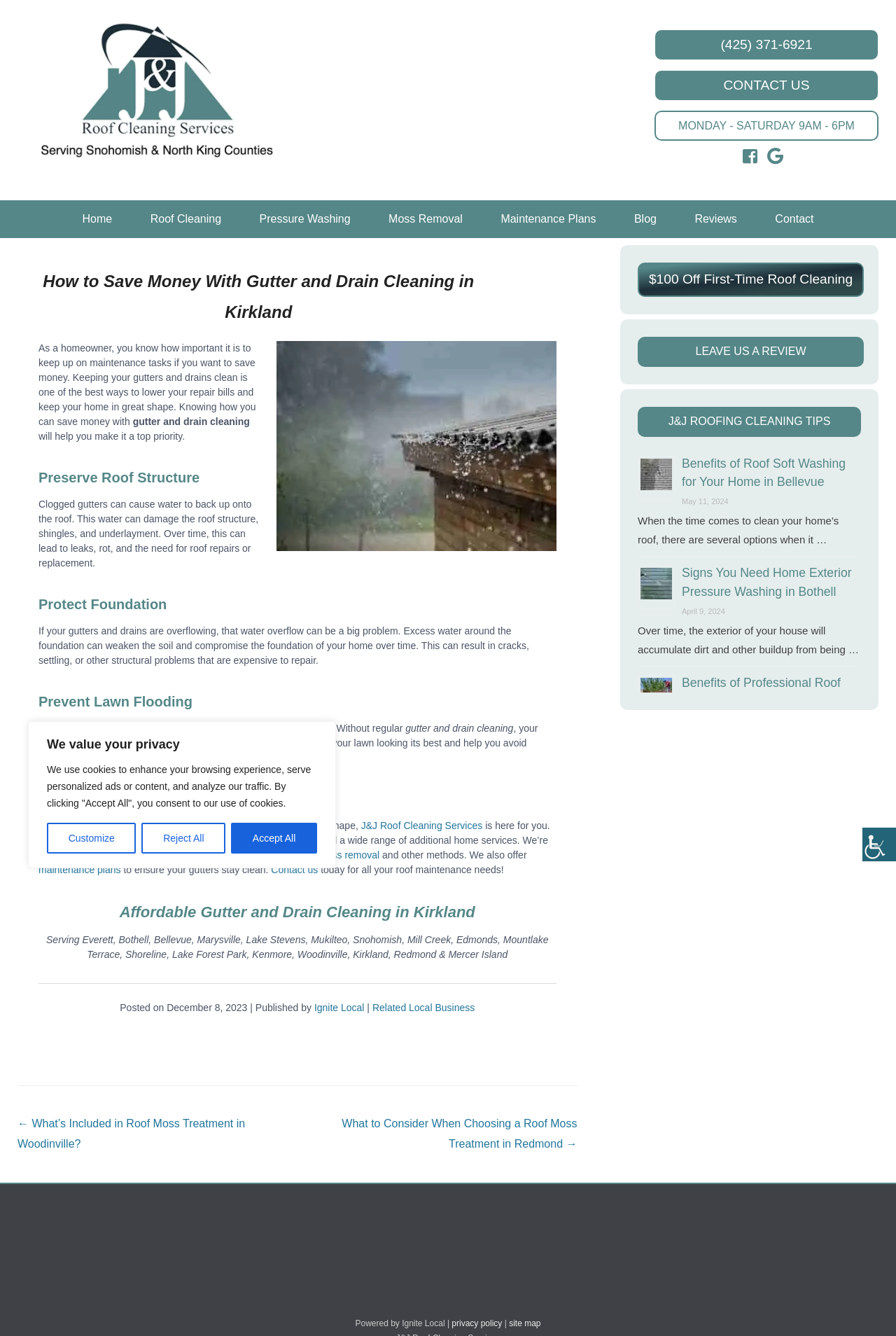Using the element description: "Leave Us A Review", determine the bounding box coordinates for the specified UI element. The coordinates should be four float numbers between 0 and 1, [left, top, right, bottom].

[0.712, 0.252, 0.961, 0.274]